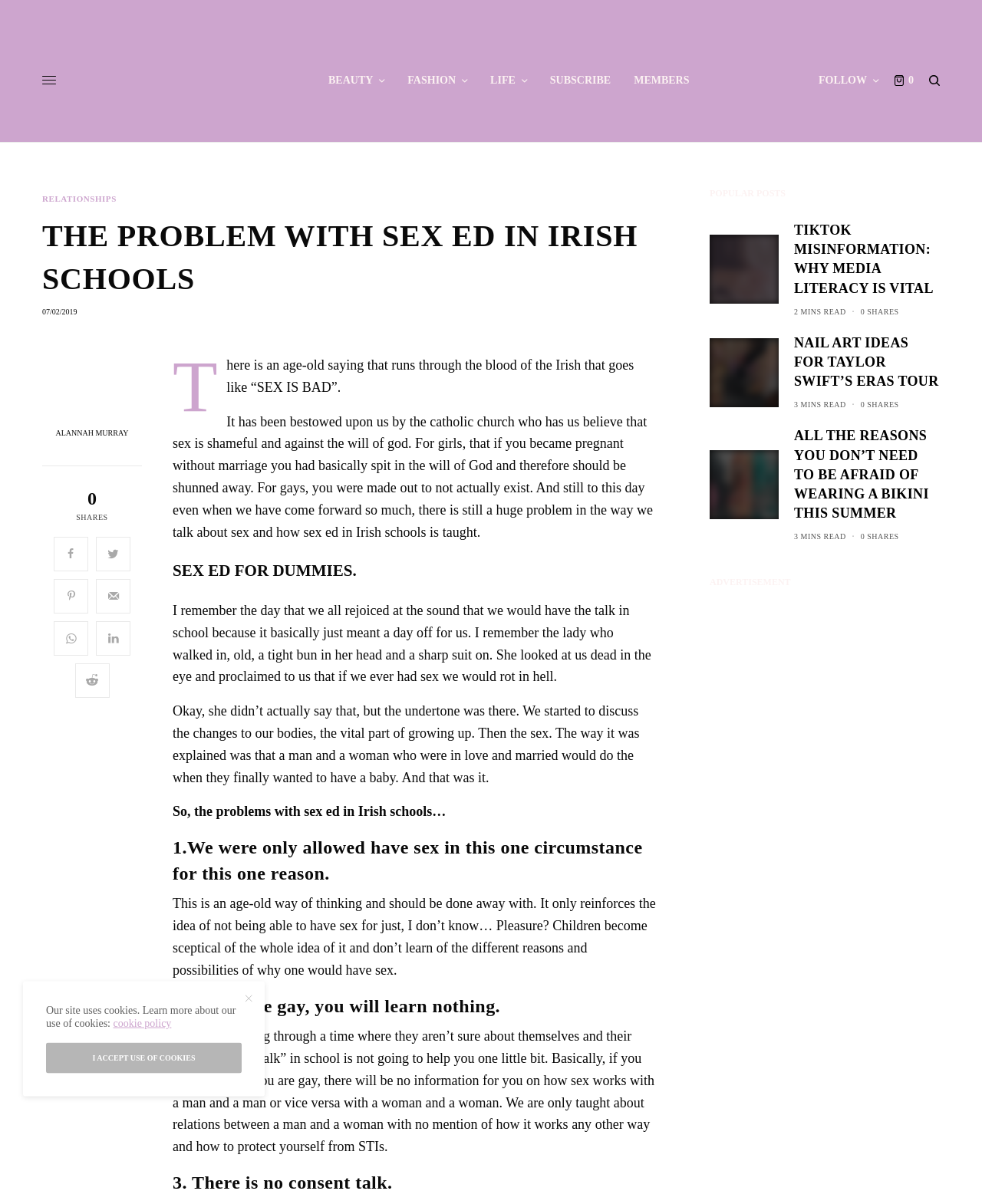Respond to the question below with a single word or phrase: What is the category of the article 'TIKTOK MISINFORMATION: WHY MEDIA LITERACY IS VITAL'?

LIFE